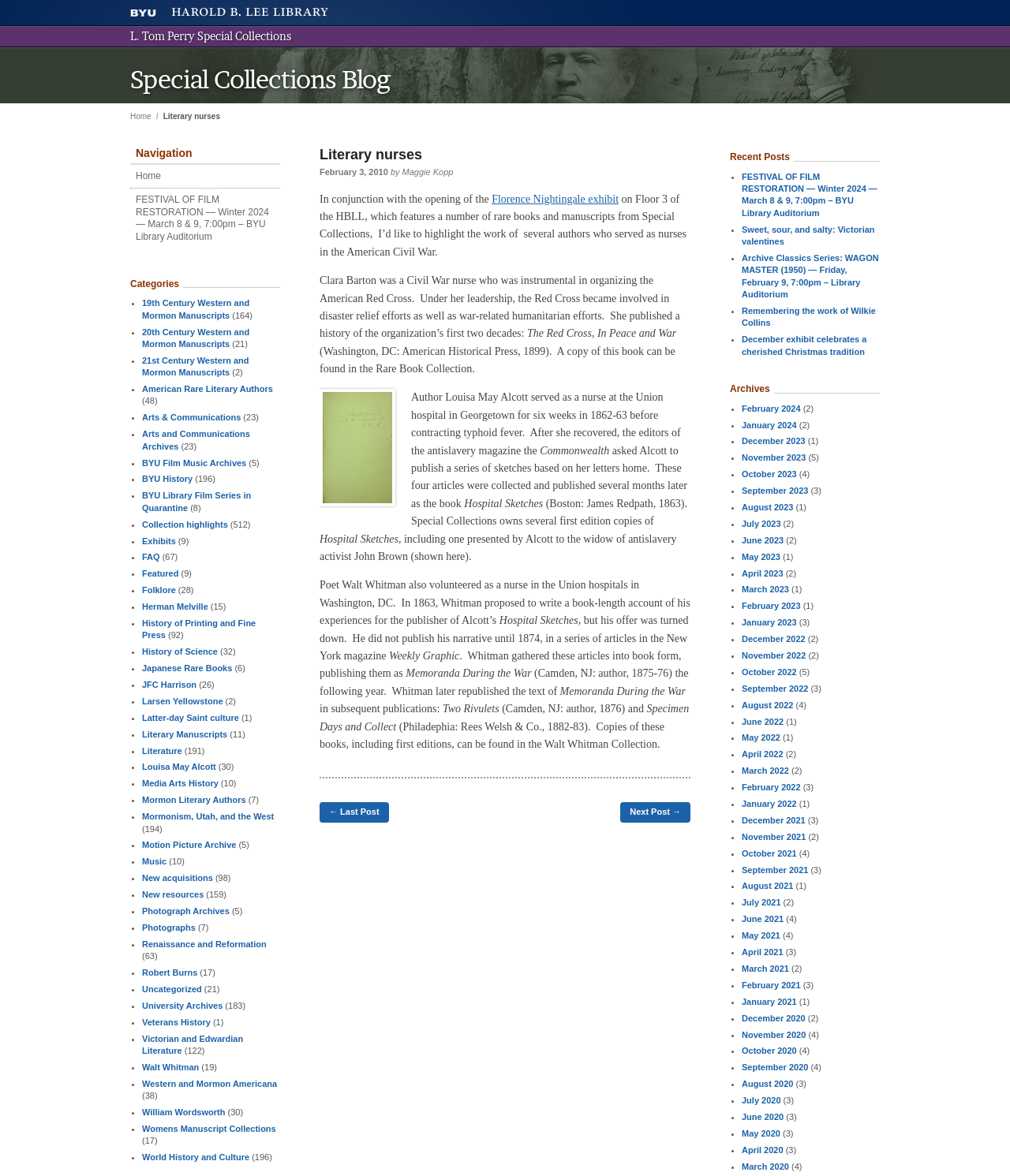Write a detailed summary of the webpage, including text, images, and layout.

The webpage is a blog from the L. Tom Perry Special Collections at the Harold B. Lee Library (HBLL) at Brigham Young University (BYU). At the top, there is a header section with links to "BYU" and "L. Tom Perry Special Collections" on the left, and a heading "Special Collections Blog" on the right. Below the header, there is a link to "Home" and a static text "Literary nurses".

The main content of the page is divided into three sections: Navigation, Categories, and a list of blog posts. The Navigation section has two links: "Home" and "FESTIVAL OF FILM RESTORATION — Winter 2024 — March 8 & 9, 7:00pm – BYU Library Auditorium". The Categories section has a list of 24 categories, each with a bullet point and a link to a specific category, such as "19th Century Western and Mormon Manuscripts", "American Rare Literary Authors", and "Literary Manuscripts". Each category also has a number in parentheses, indicating the number of posts in that category.

The list of blog posts takes up most of the page, with each post represented by a link and a number in parentheses, similar to the categories. The posts are listed in a vertical column, with the most recent posts at the top. The titles of the posts are not explicitly stated, but they can be inferred from the links and categories.